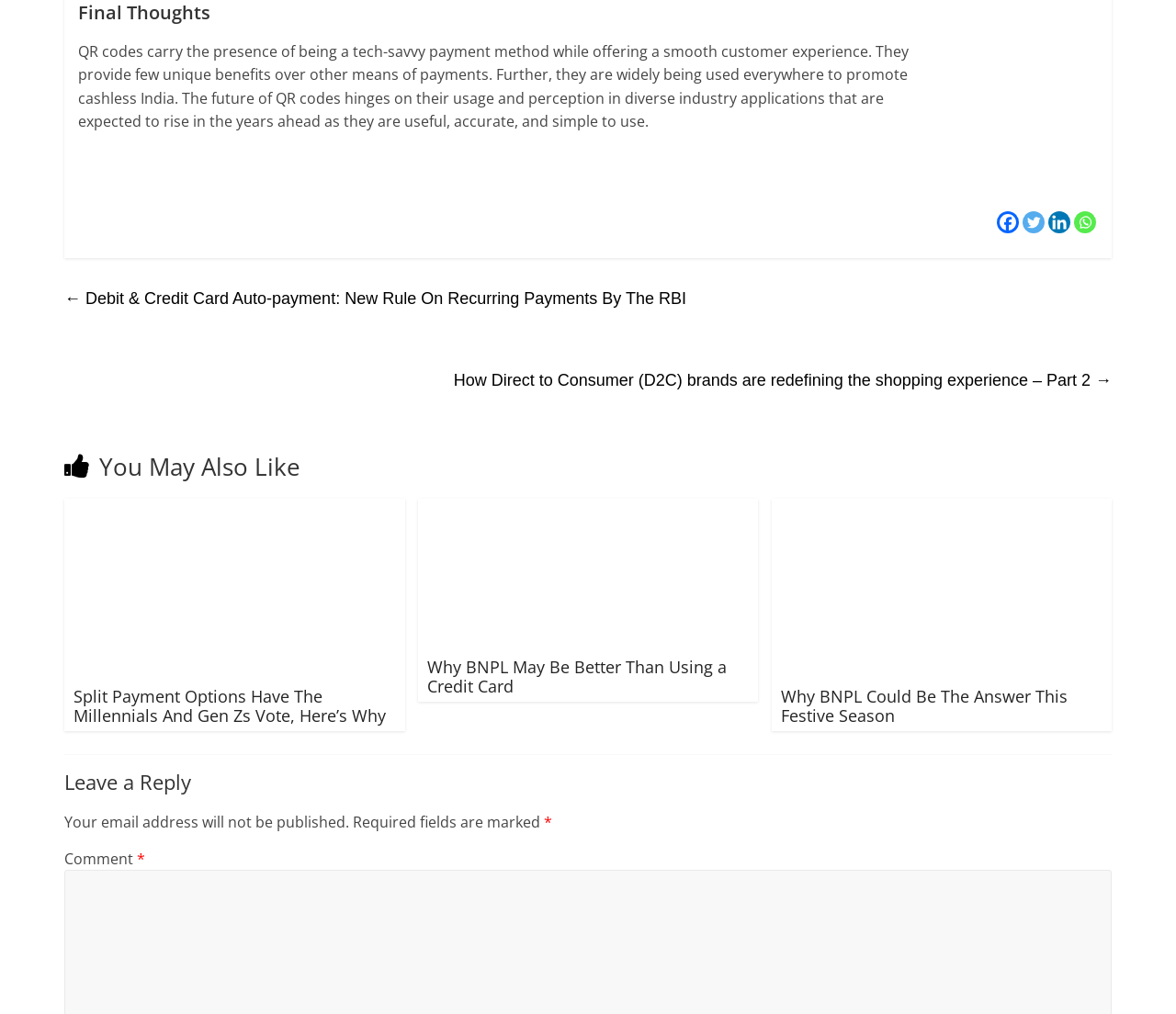Locate the bounding box coordinates of the element I should click to achieve the following instruction: "Explore the article about Split Payment Options".

[0.062, 0.675, 0.328, 0.717]